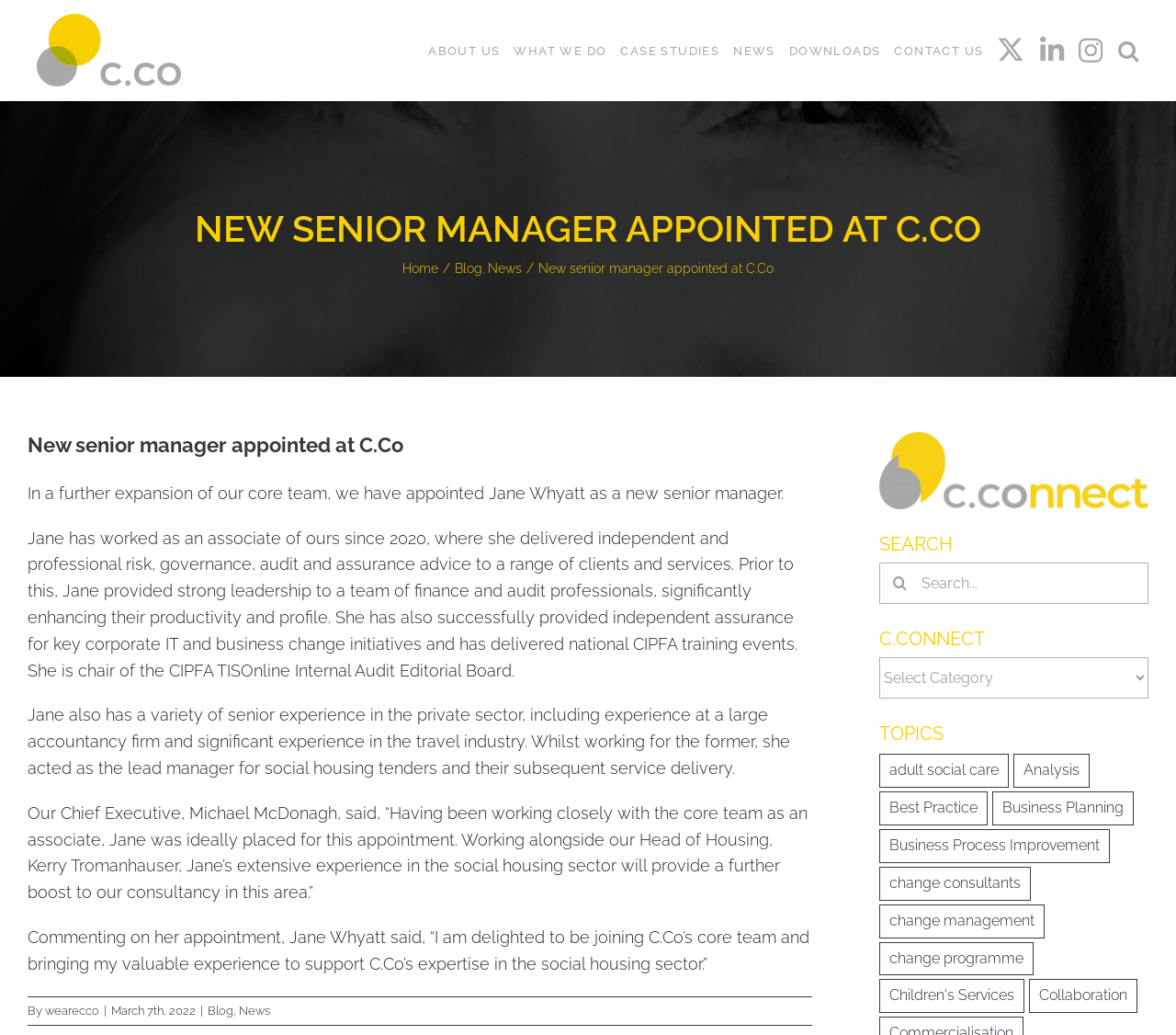Can you find and generate the webpage's heading?

NEW SENIOR MANAGER APPOINTED AT C.CO